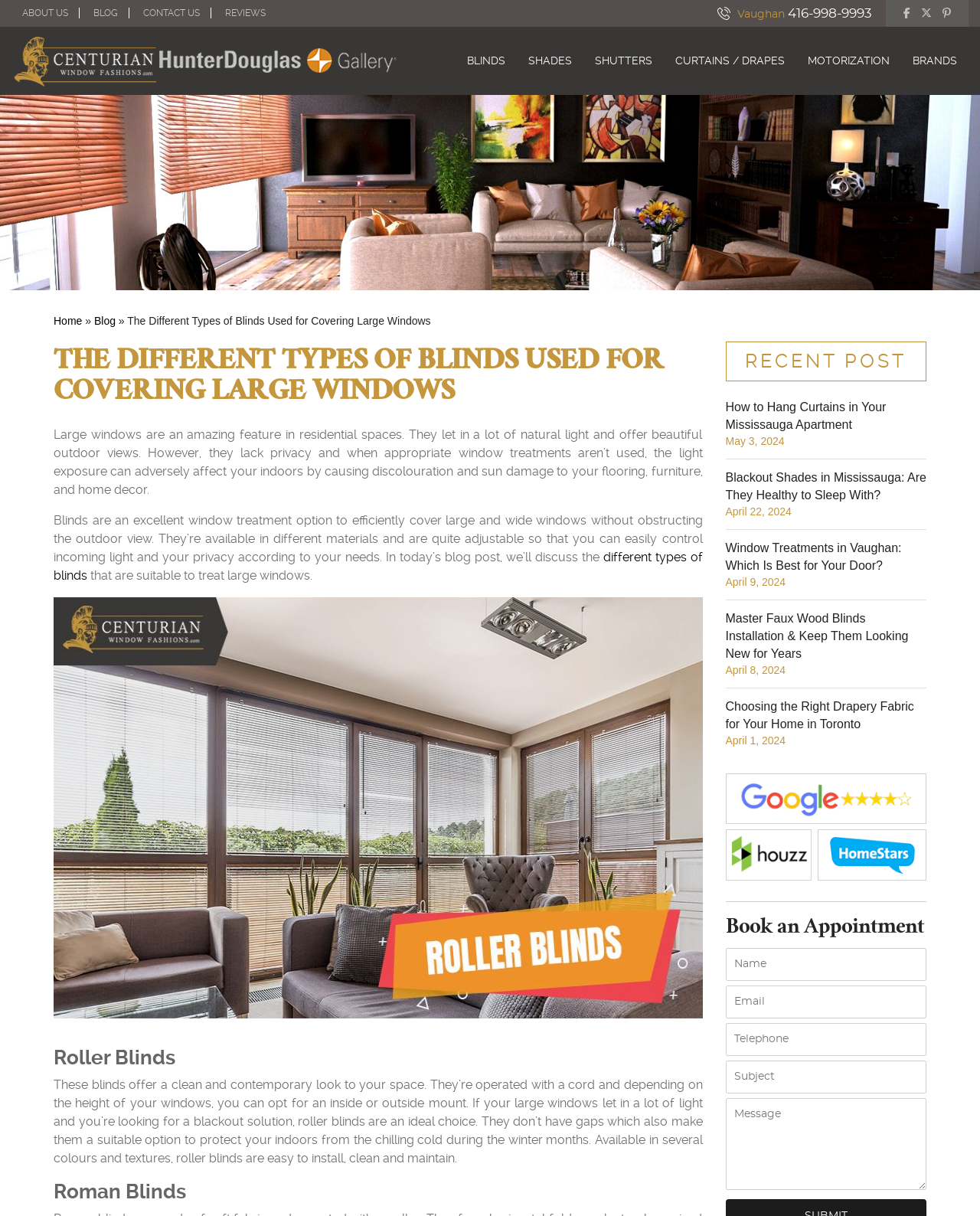Bounding box coordinates should be provided in the format (top-left x, top-left y, bottom-right x, bottom-right y) with all values between 0 and 1. Identify the bounding box for this UI element: Shutters

[0.595, 0.022, 0.677, 0.078]